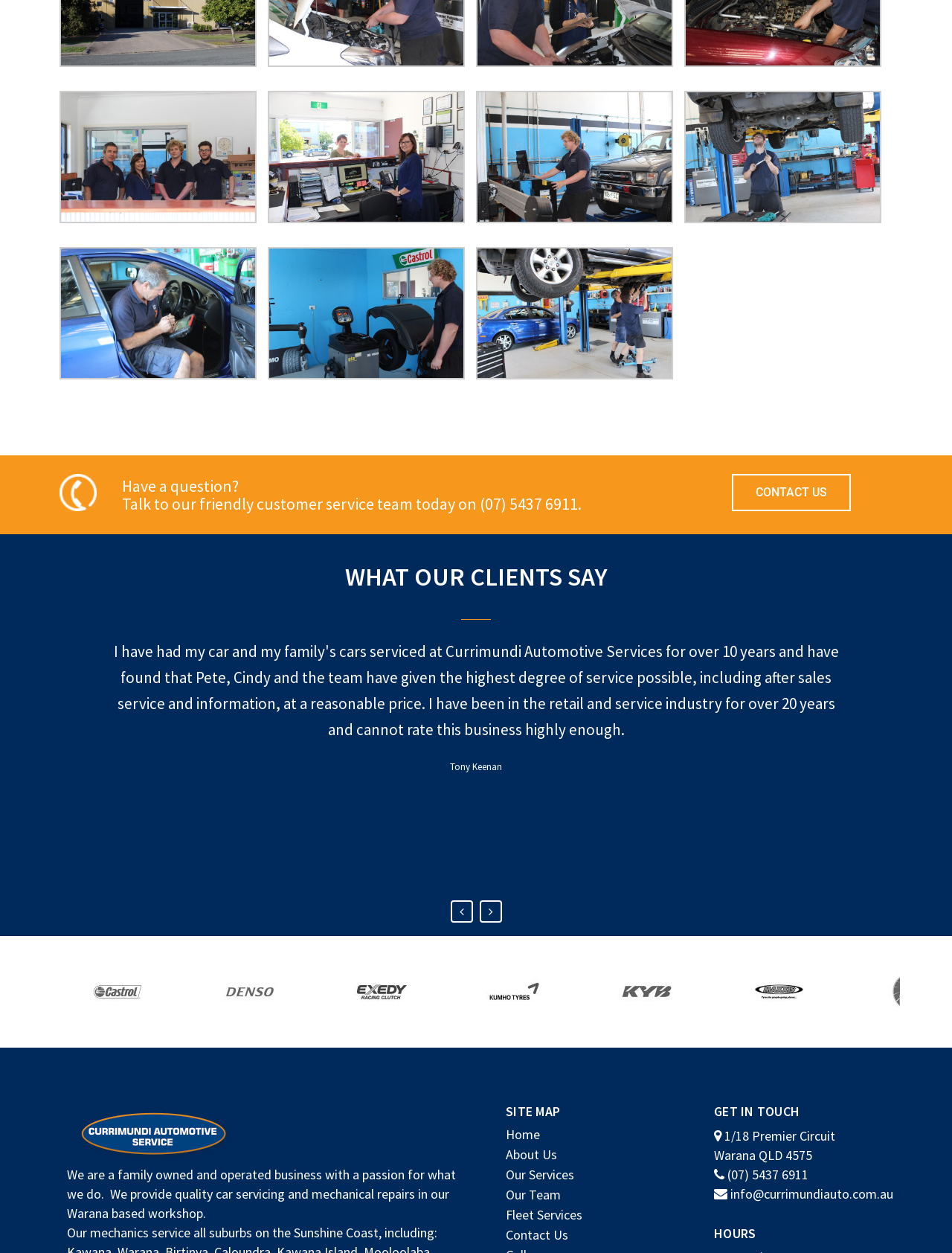Based on the element description (07) 5437 6911, identify the bounding box coordinates for the UI element. The coordinates should be in the format (top-left x, top-left y, bottom-right x, bottom-right y) and within the 0 to 1 range.

[0.764, 0.93, 0.849, 0.944]